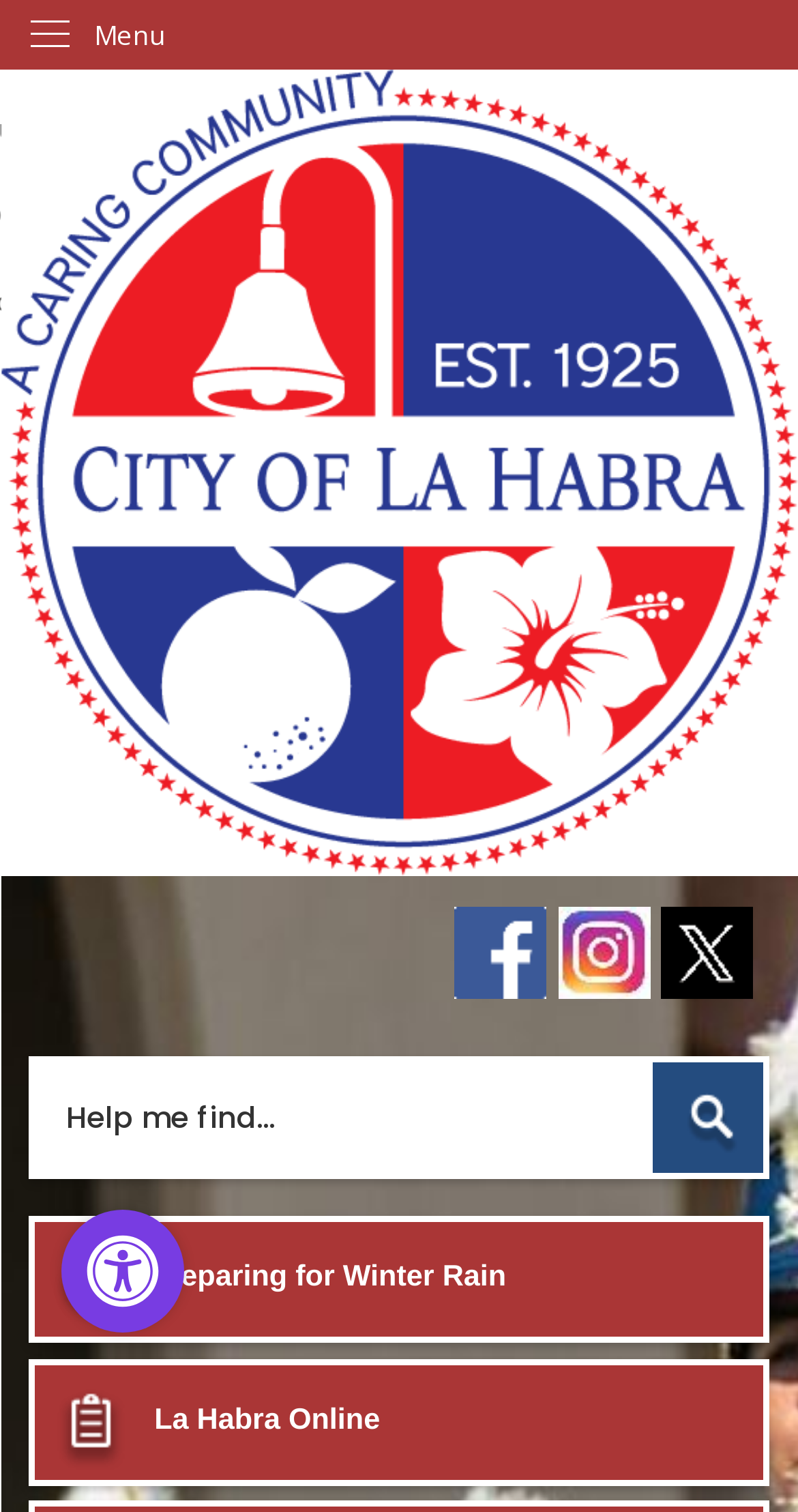Give a one-word or phrase response to the following question: What is the purpose of the search region?

Site search